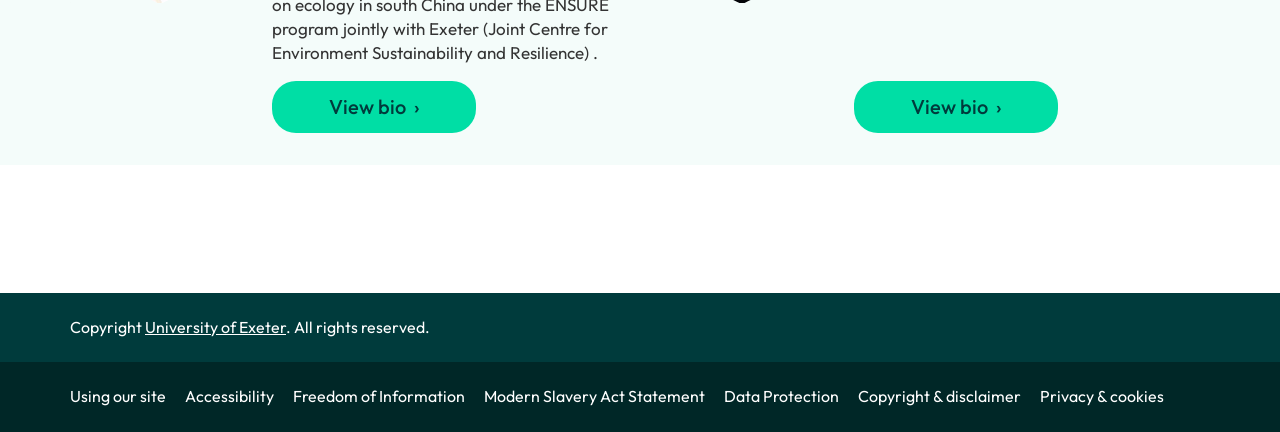Identify the bounding box coordinates for the element you need to click to achieve the following task: "Learn about using our site". Provide the bounding box coordinates as four float numbers between 0 and 1, in the form [left, top, right, bottom].

[0.055, 0.894, 0.142, 0.94]